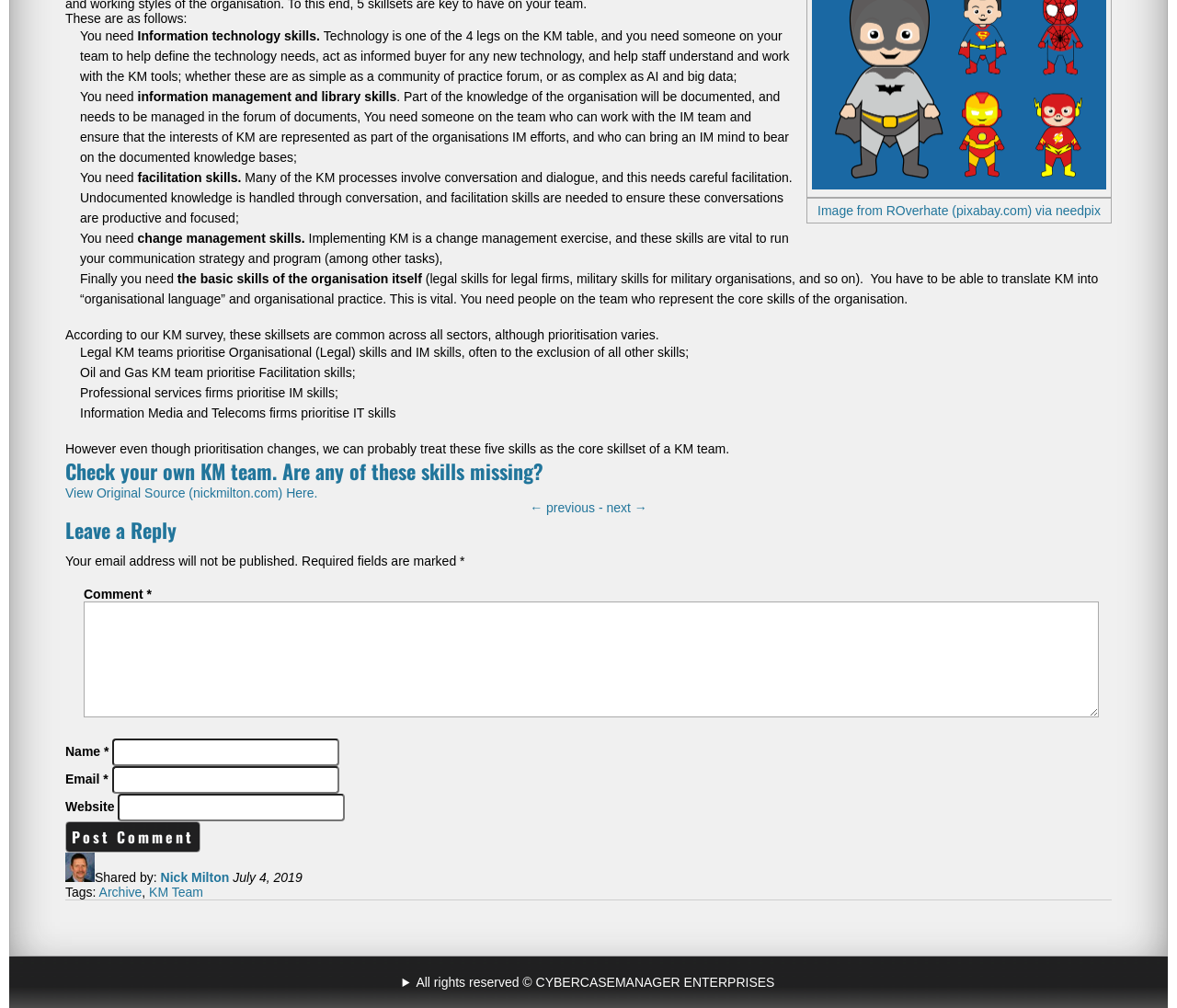Find the bounding box coordinates for the UI element whose description is: "Archive". The coordinates should be four float numbers between 0 and 1, in the format [left, top, right, bottom].

[0.084, 0.878, 0.121, 0.892]